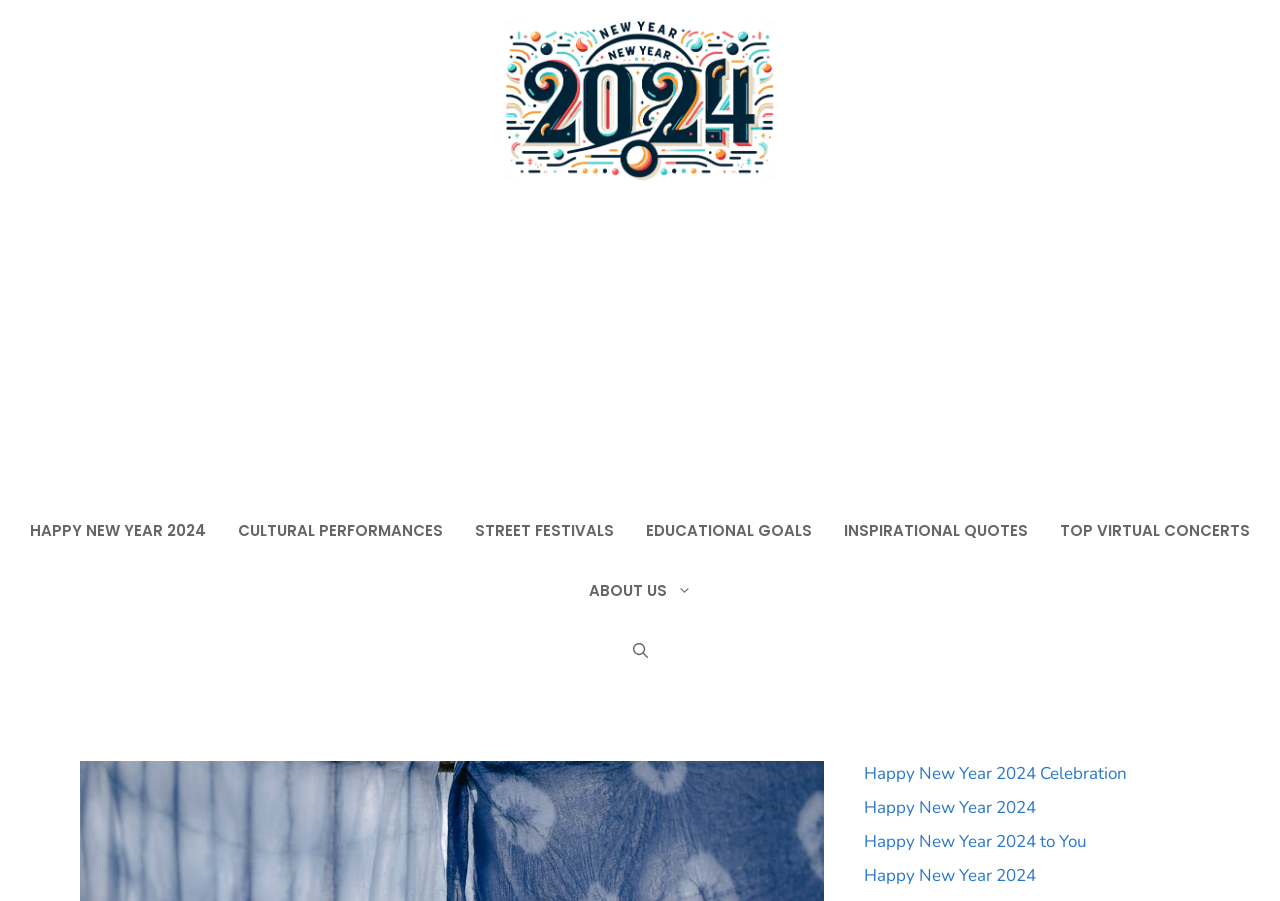Answer with a single word or phrase: 
What is the topic of the link 'EDUCATIONAL GOALS'?

Educational goals